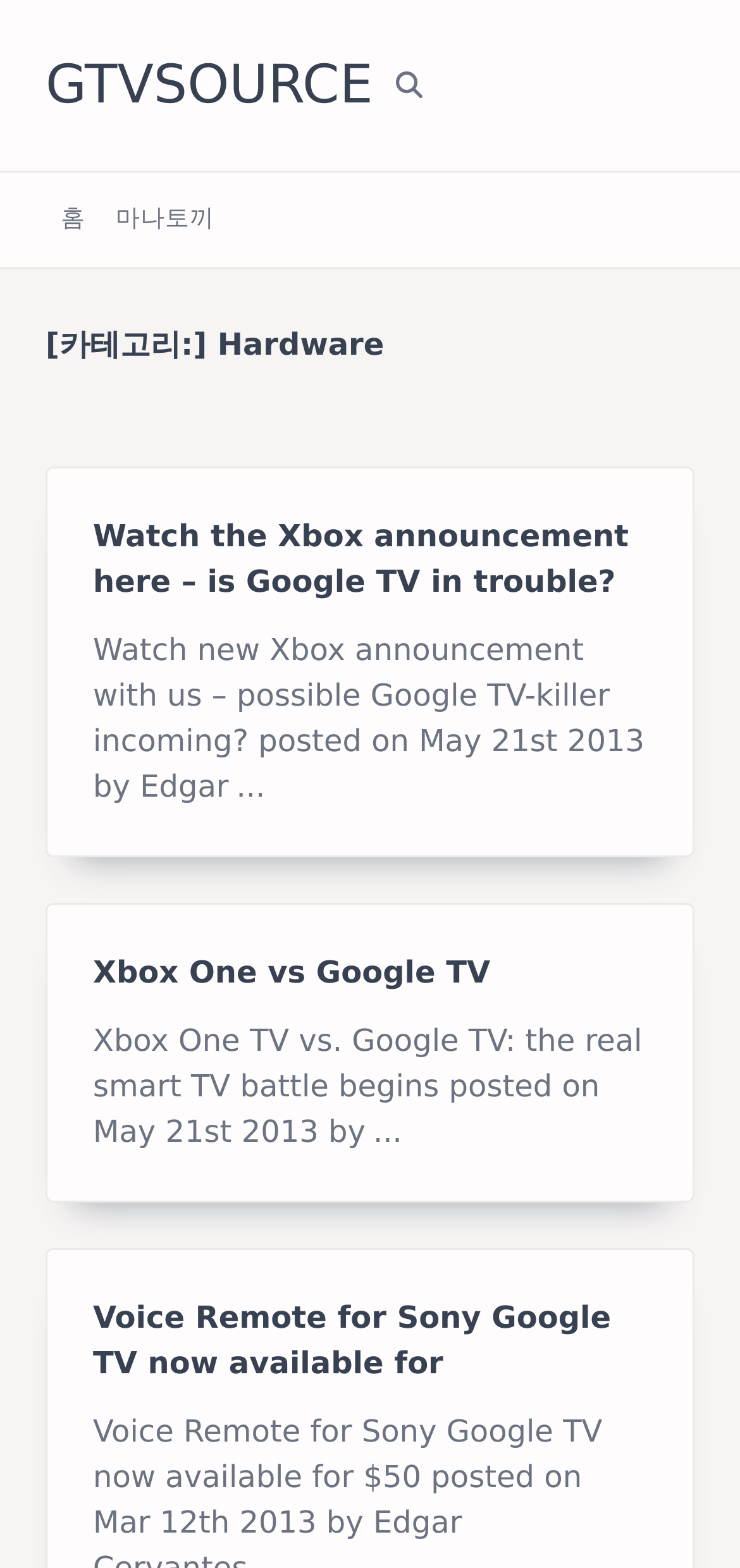What is the date of the second article?
Examine the webpage screenshot and provide an in-depth answer to the question.

The second article has a StaticText element with text 'Xbox One TV vs. Google TV: the real smart TV battle begins posted on May 21st 2013 by' and bounding box coordinates [0.126, 0.652, 0.868, 0.733], which indicates that the date of the second article is May 21st 2013.